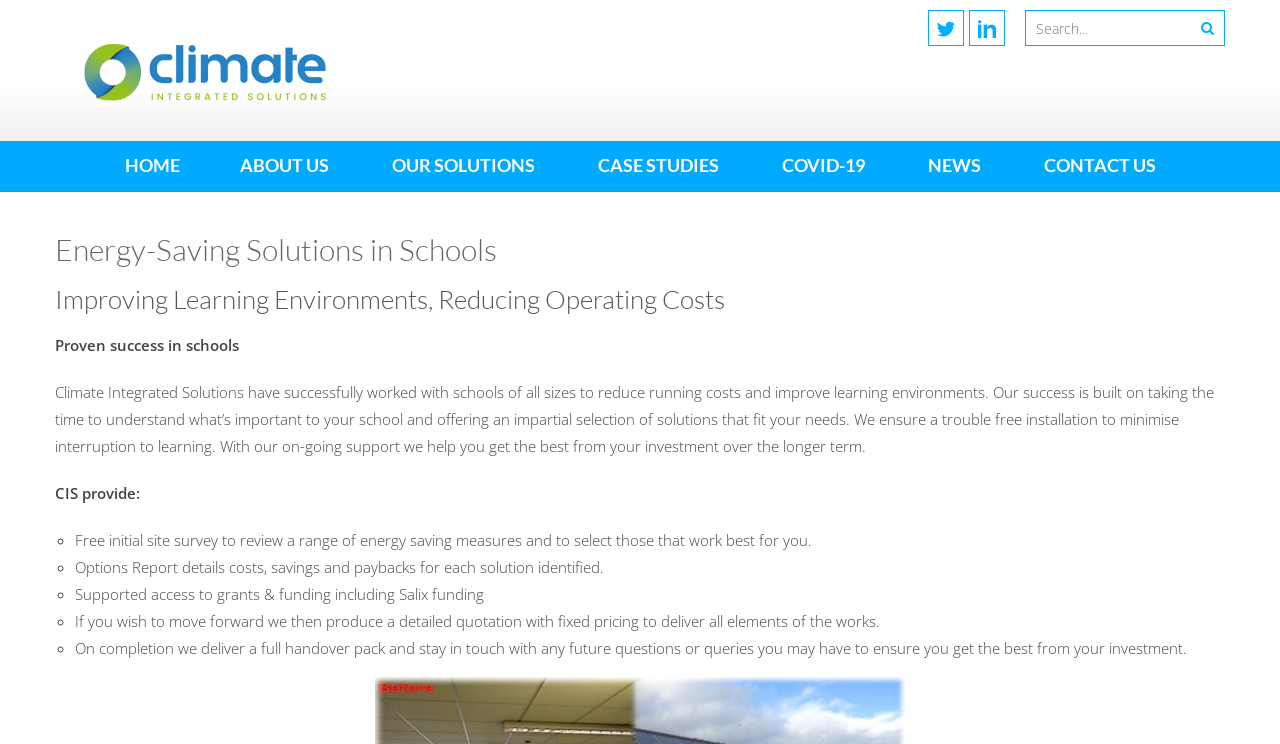Determine the bounding box coordinates of the clickable area required to perform the following instruction: "Contact us". The coordinates should be represented as four float numbers between 0 and 1: [left, top, right, bottom].

[0.801, 0.19, 0.917, 0.254]